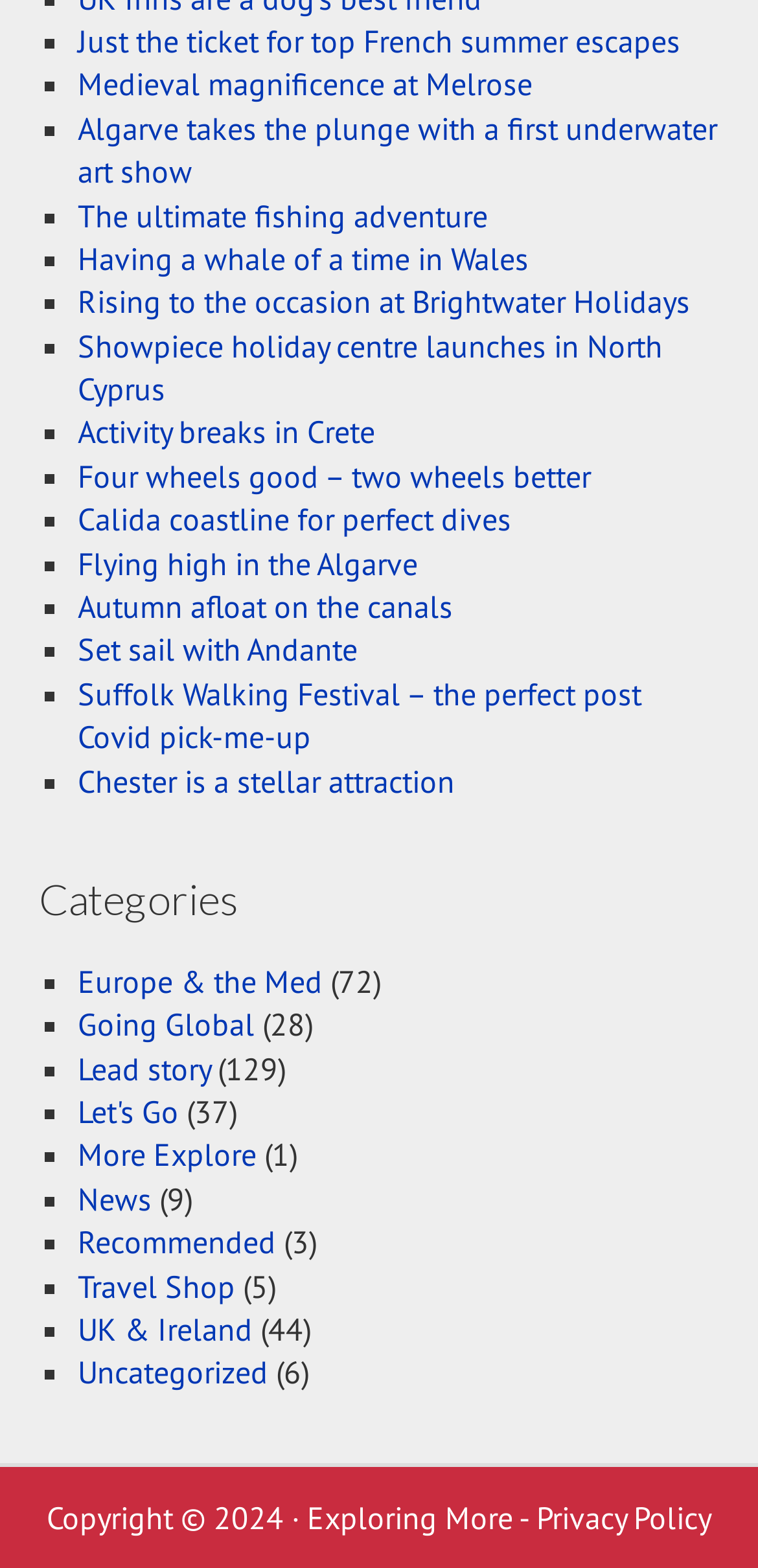Please provide the bounding box coordinate of the region that matches the element description: UK & Ireland. Coordinates should be in the format (top-left x, top-left y, bottom-right x, bottom-right y) and all values should be between 0 and 1.

[0.103, 0.835, 0.333, 0.86]